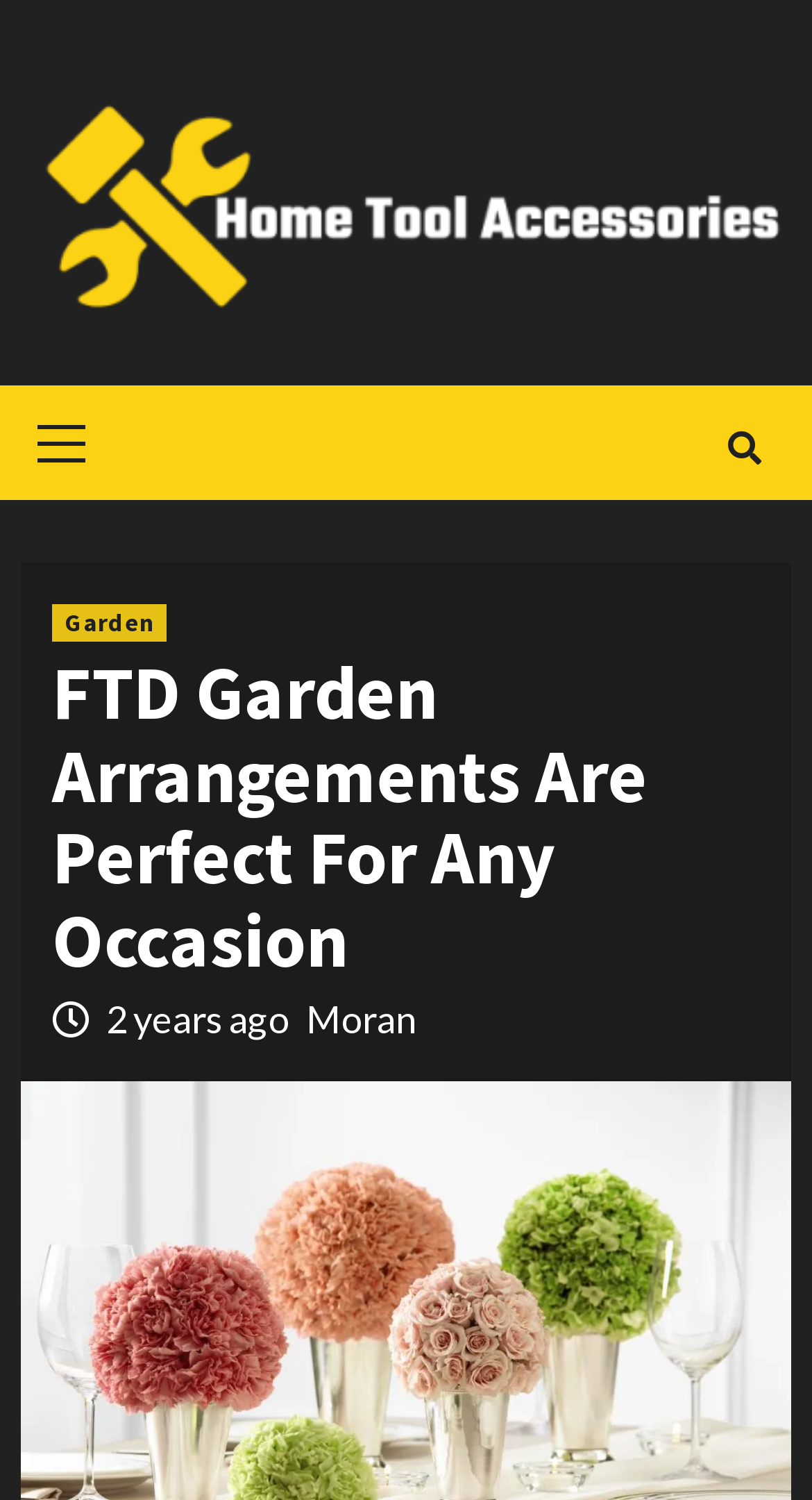Locate the UI element that matches the description title="Search" in the webpage screenshot. Return the bounding box coordinates in the format (top-left x, top-left y, bottom-right x, bottom-right y), with values ranging from 0 to 1.

[0.885, 0.272, 0.949, 0.325]